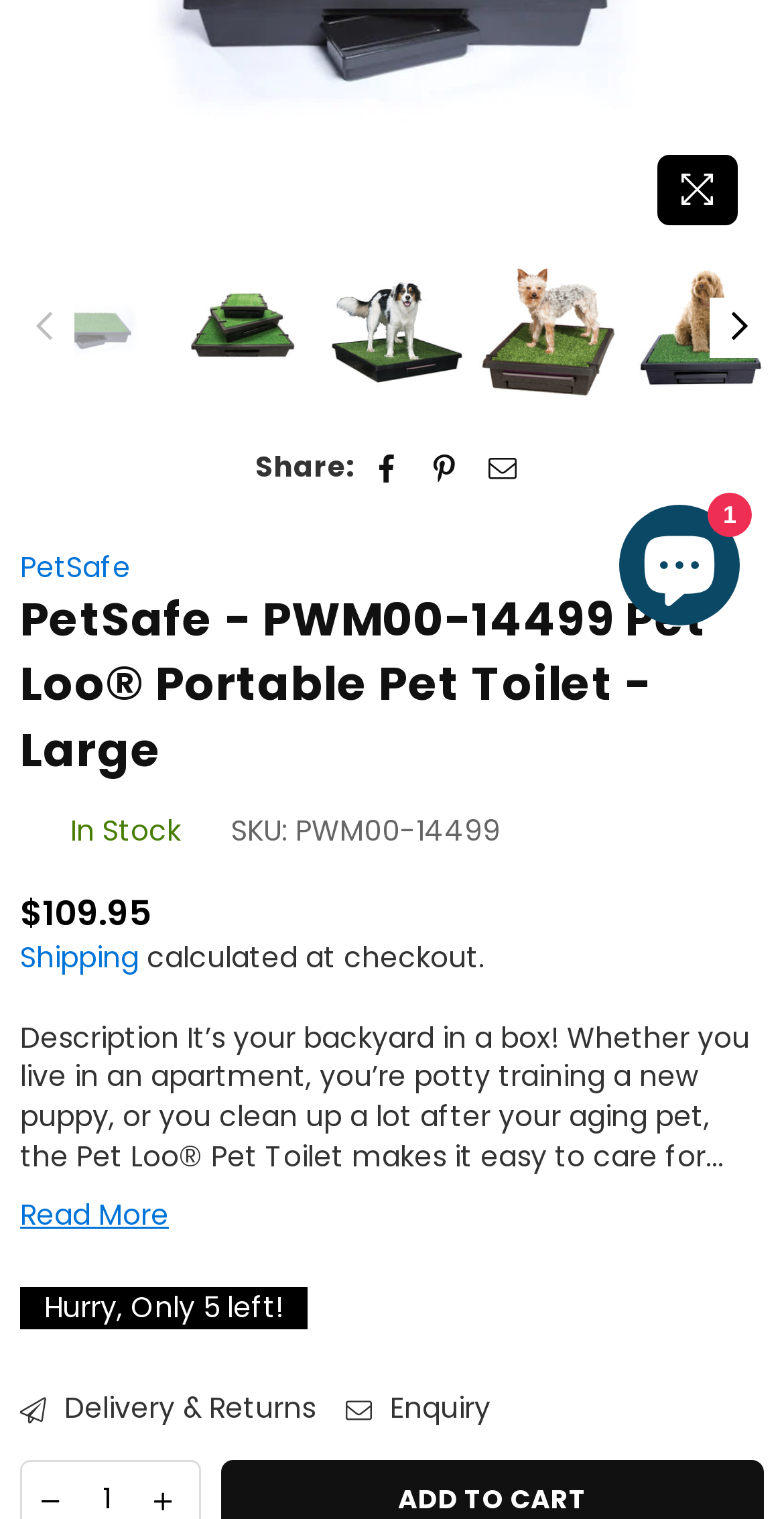Find the bounding box of the UI element described as follows: "Delivery & Returns".

[0.026, 0.915, 0.403, 0.941]